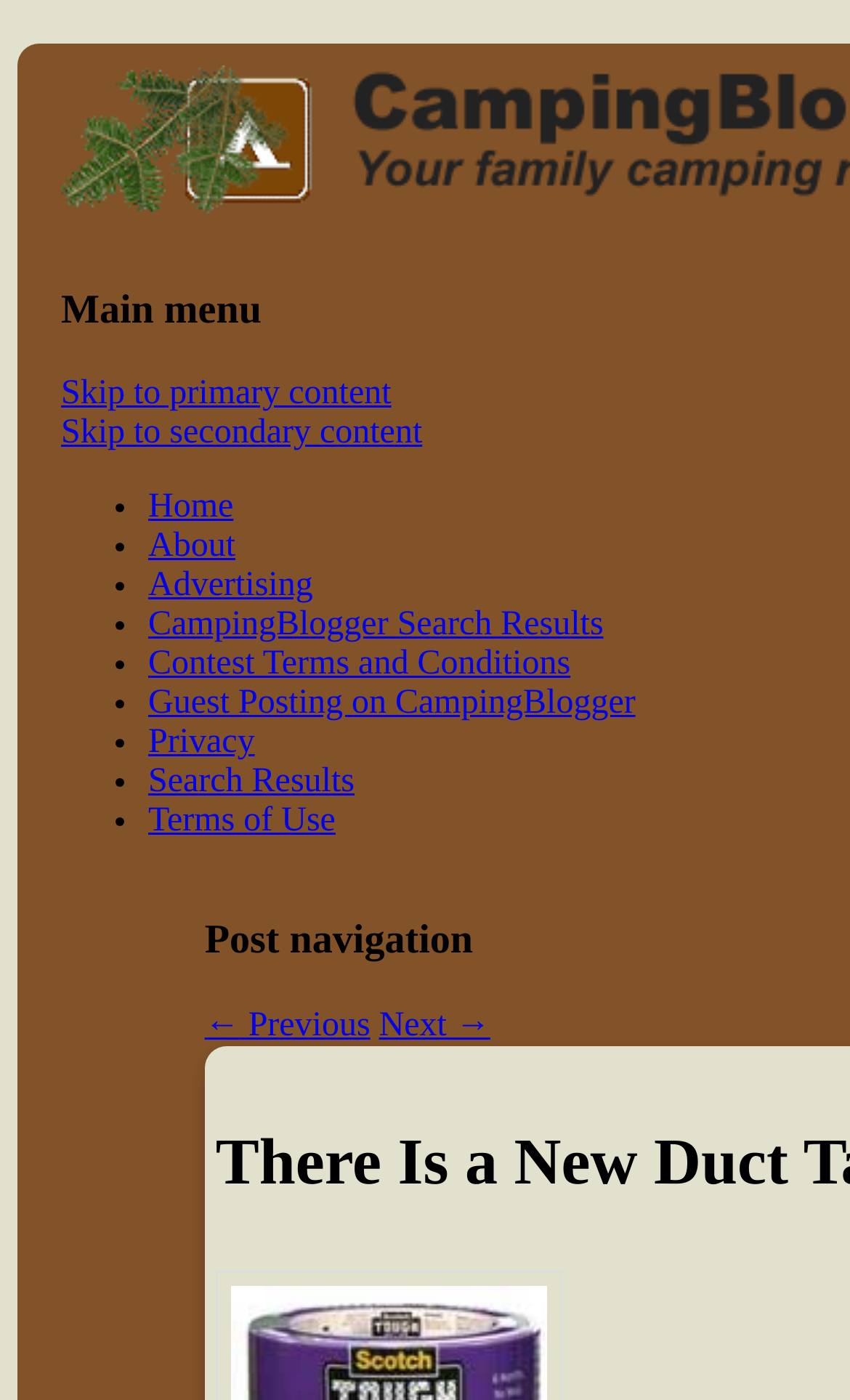How many list markers are there?
Provide a well-explained and detailed answer to the question.

I counted the number of list markers (•) in the navigation menu, which corresponds to each of the 11 navigation links.